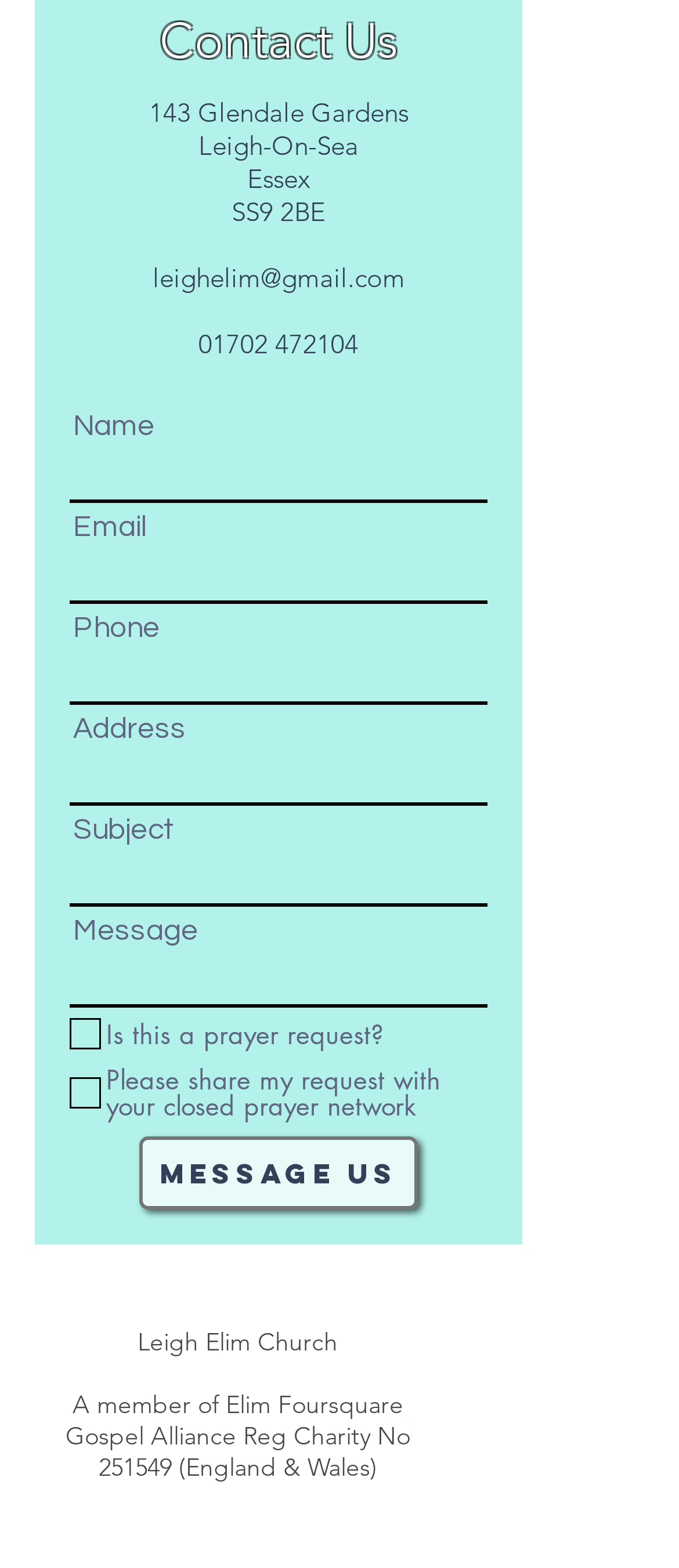What is the church's address?
From the screenshot, provide a brief answer in one word or phrase.

143 Glendale Gardens, Leigh-On-Sea, Essex, SS9 2BE